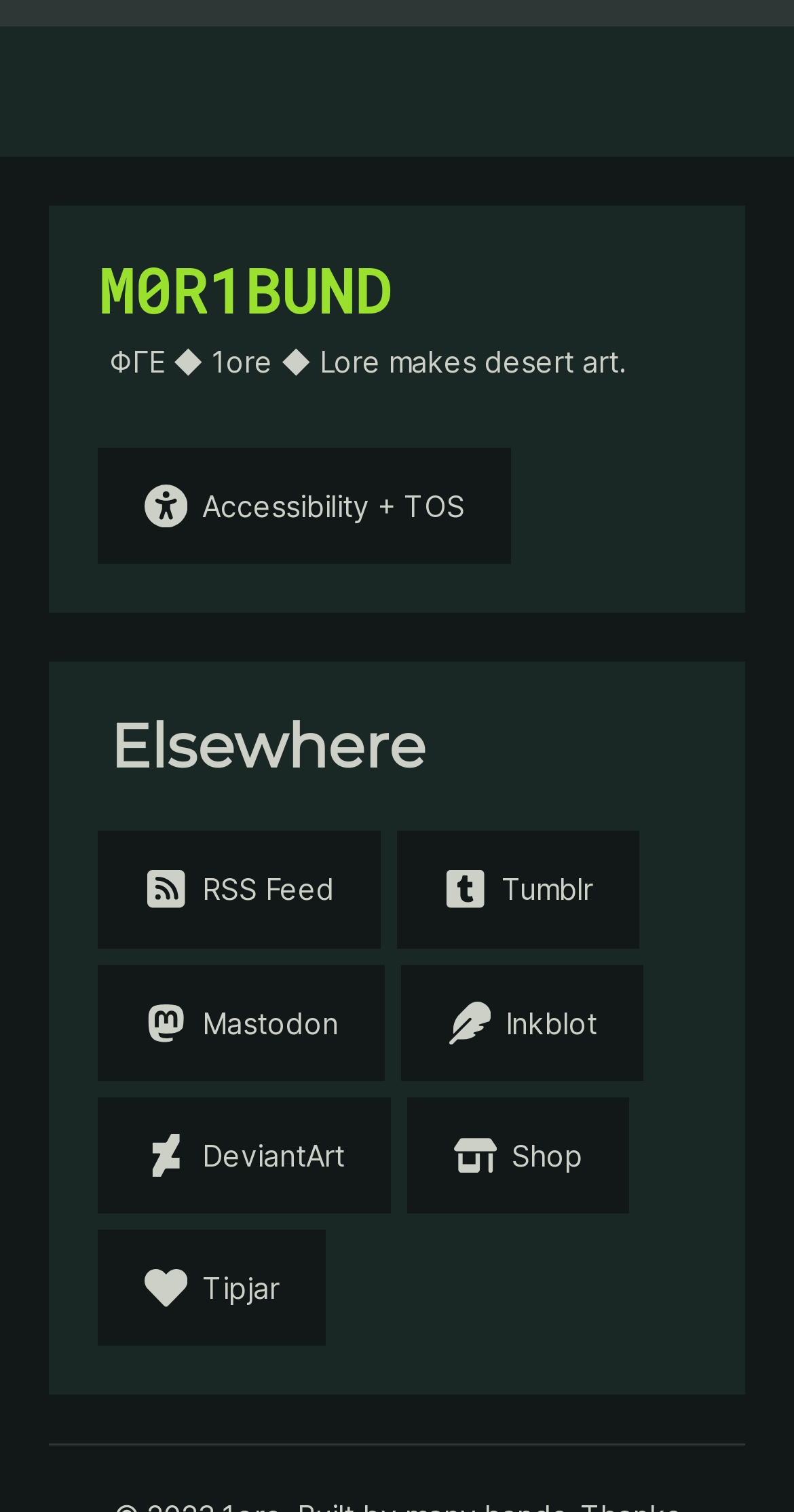What is the last link in the 'Elsewhere' section?
Answer the question in a detailed and comprehensive manner.

The last link in the 'Elsewhere' section can be identified by its bounding box coordinates and text description. The link 'Tipjar' has a bounding box of [0.123, 0.813, 0.411, 0.89] and is located at the bottom of the 'Elsewhere' section.